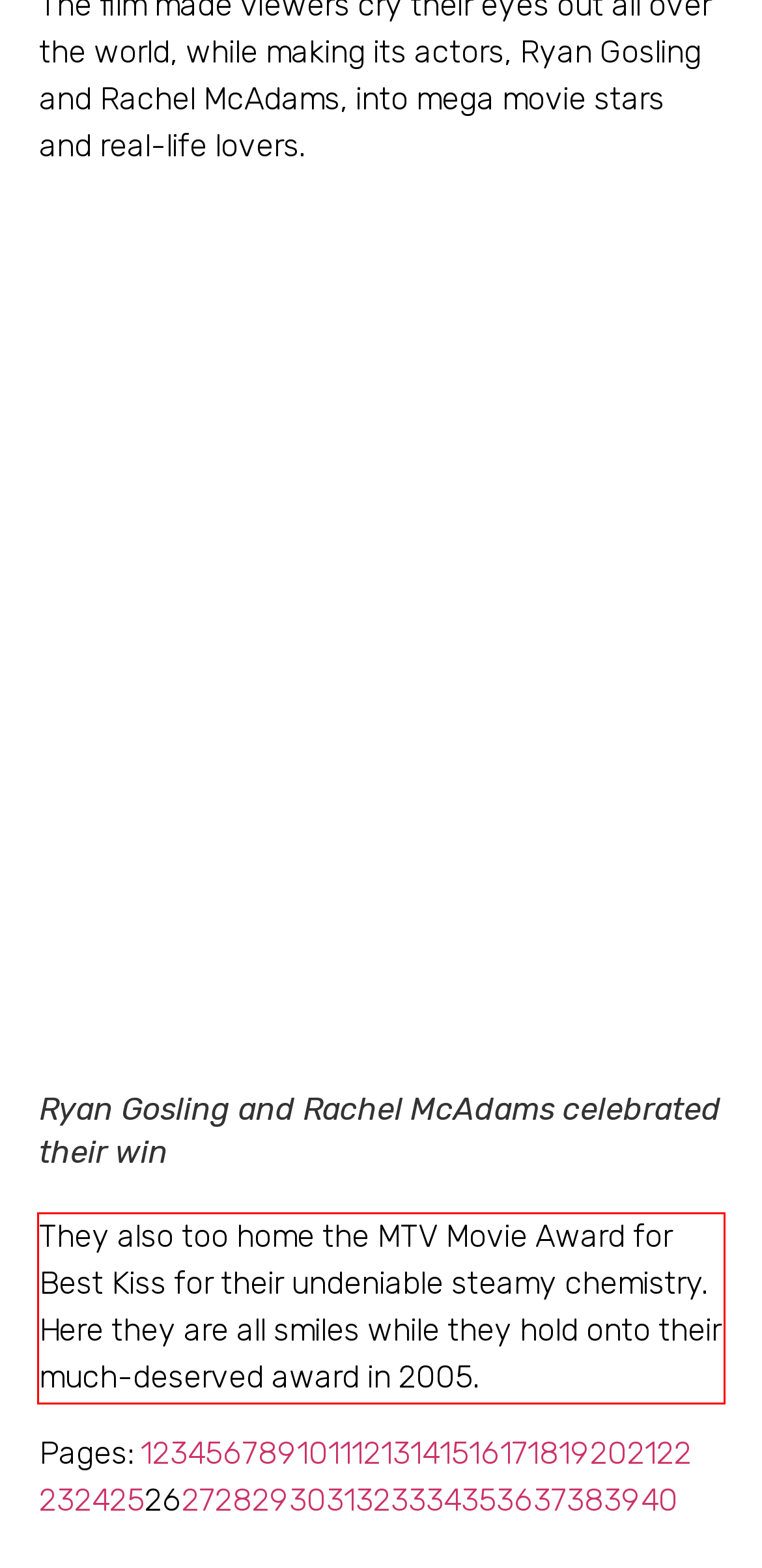Identify the text inside the red bounding box on the provided webpage screenshot by performing OCR.

They also too home the MTV Movie Award for Best Kiss for their undeniable steamy chemistry. Here they are all smiles while they hold onto their much-deserved award in 2005.